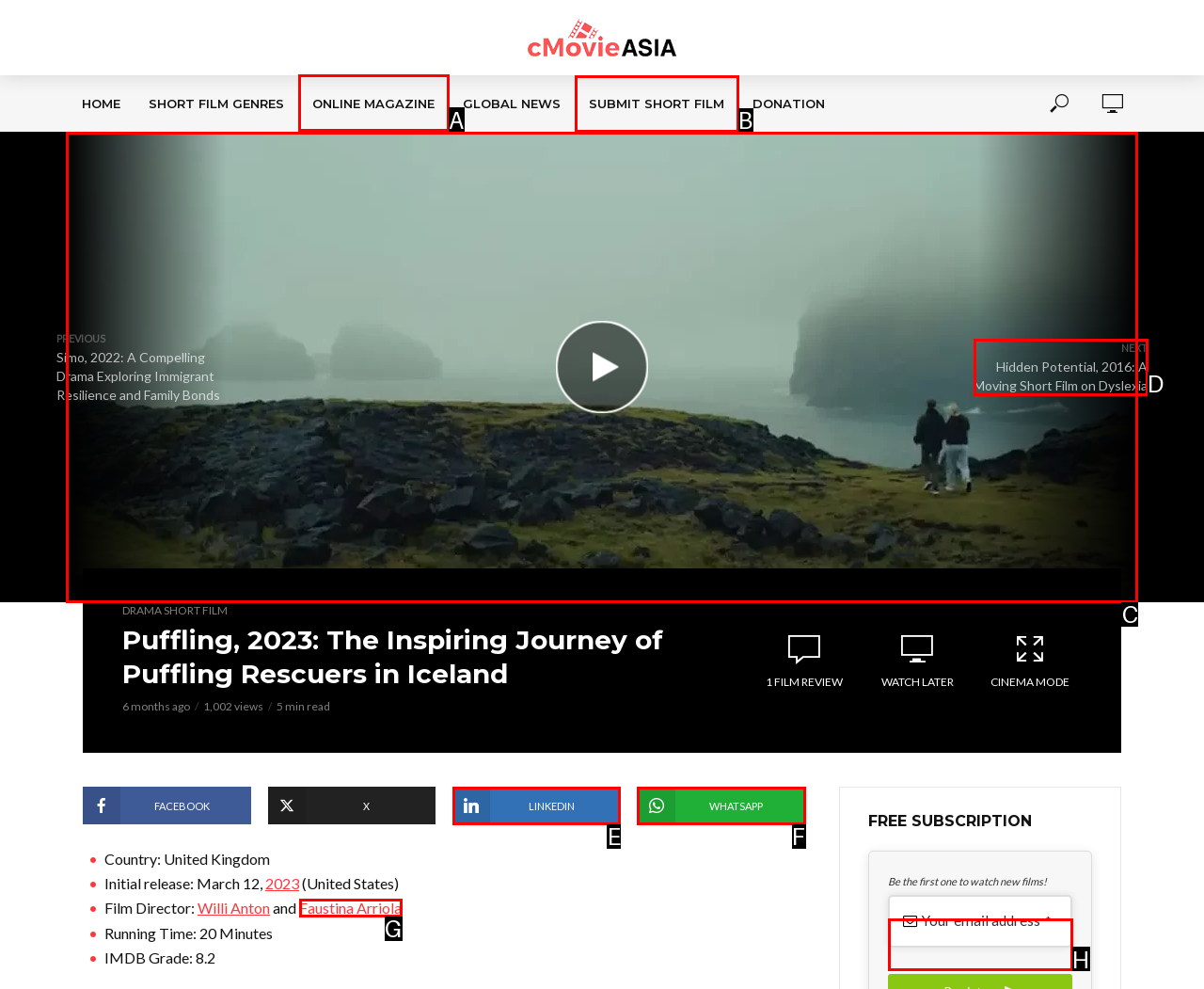Point out the correct UI element to click to carry out this instruction: read online magazine
Answer with the letter of the chosen option from the provided choices directly.

A